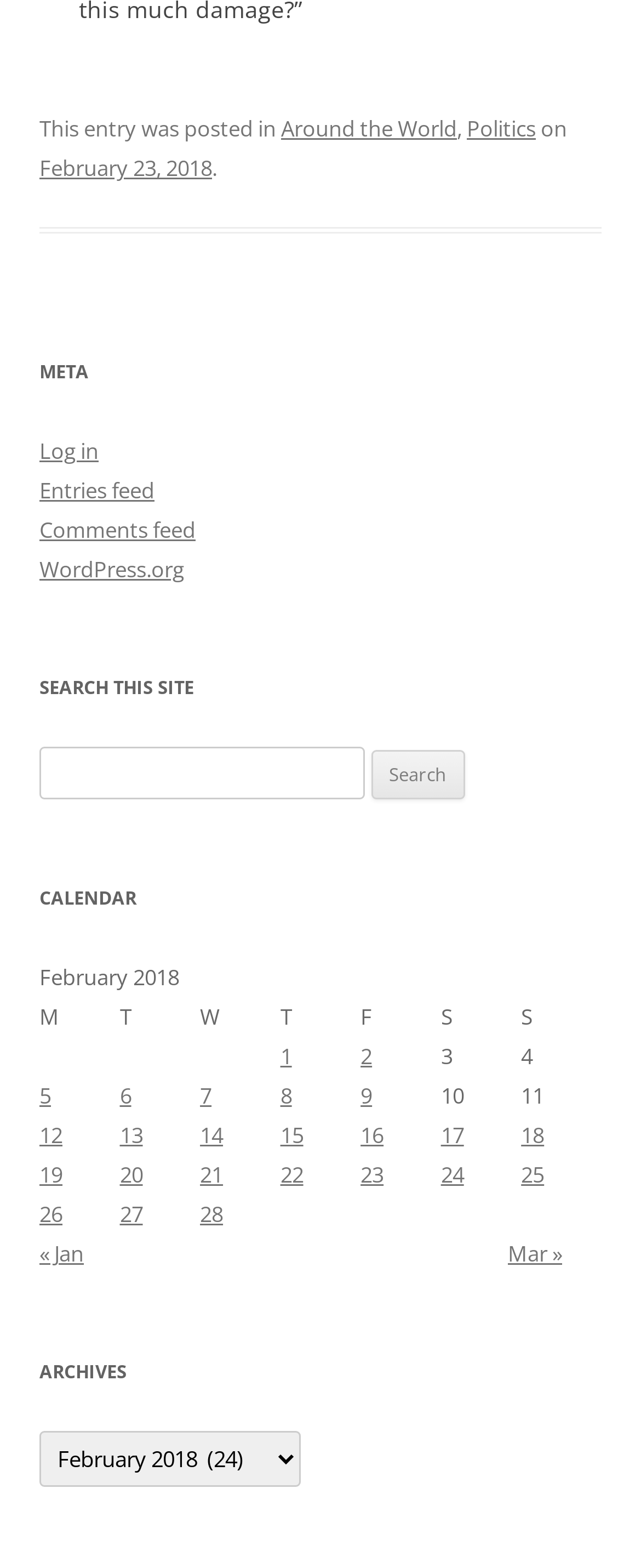Given the element description "parent_node: Search for: name="s"", identify the bounding box of the corresponding UI element.

[0.062, 0.477, 0.568, 0.51]